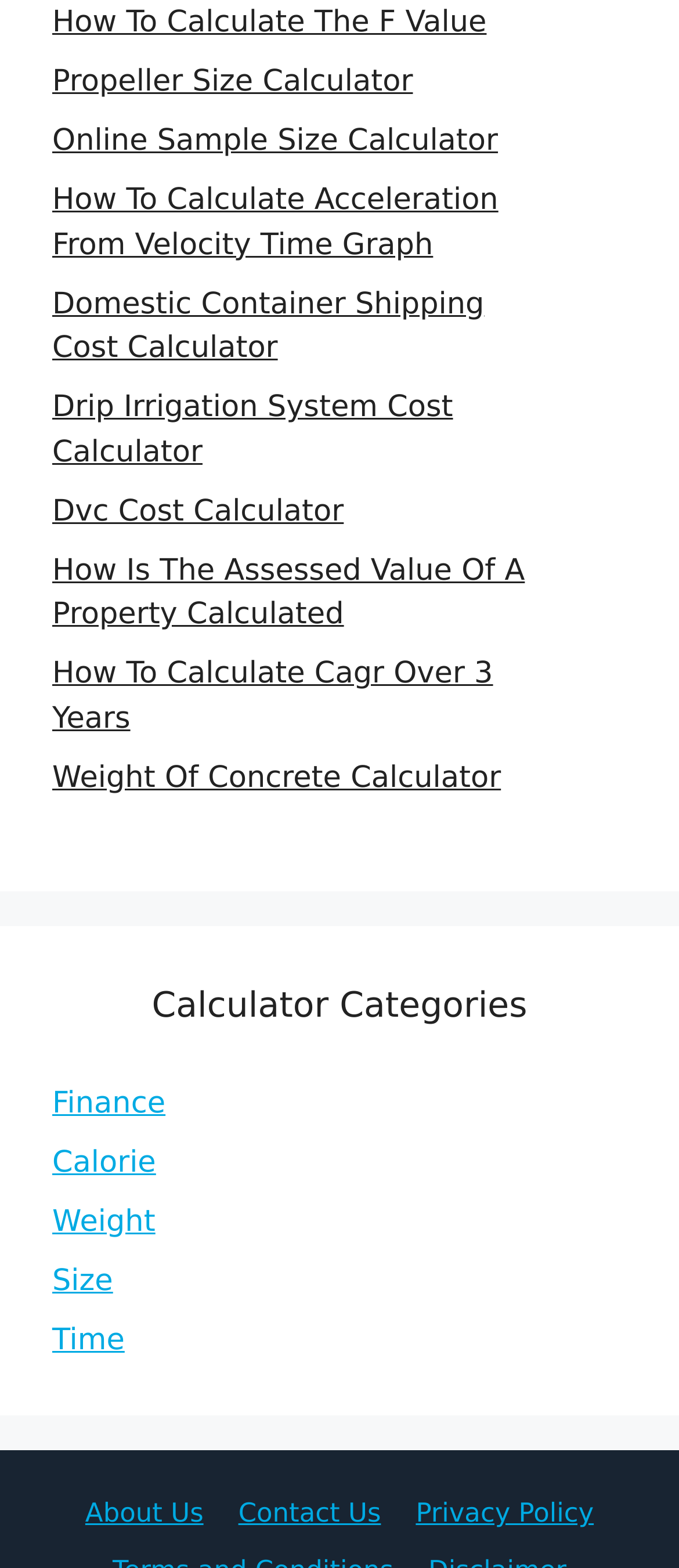Find the bounding box coordinates of the element you need to click on to perform this action: 'View 'Domestic Container Shipping Cost Calculator''. The coordinates should be represented by four float values between 0 and 1, in the format [left, top, right, bottom].

[0.077, 0.183, 0.713, 0.234]